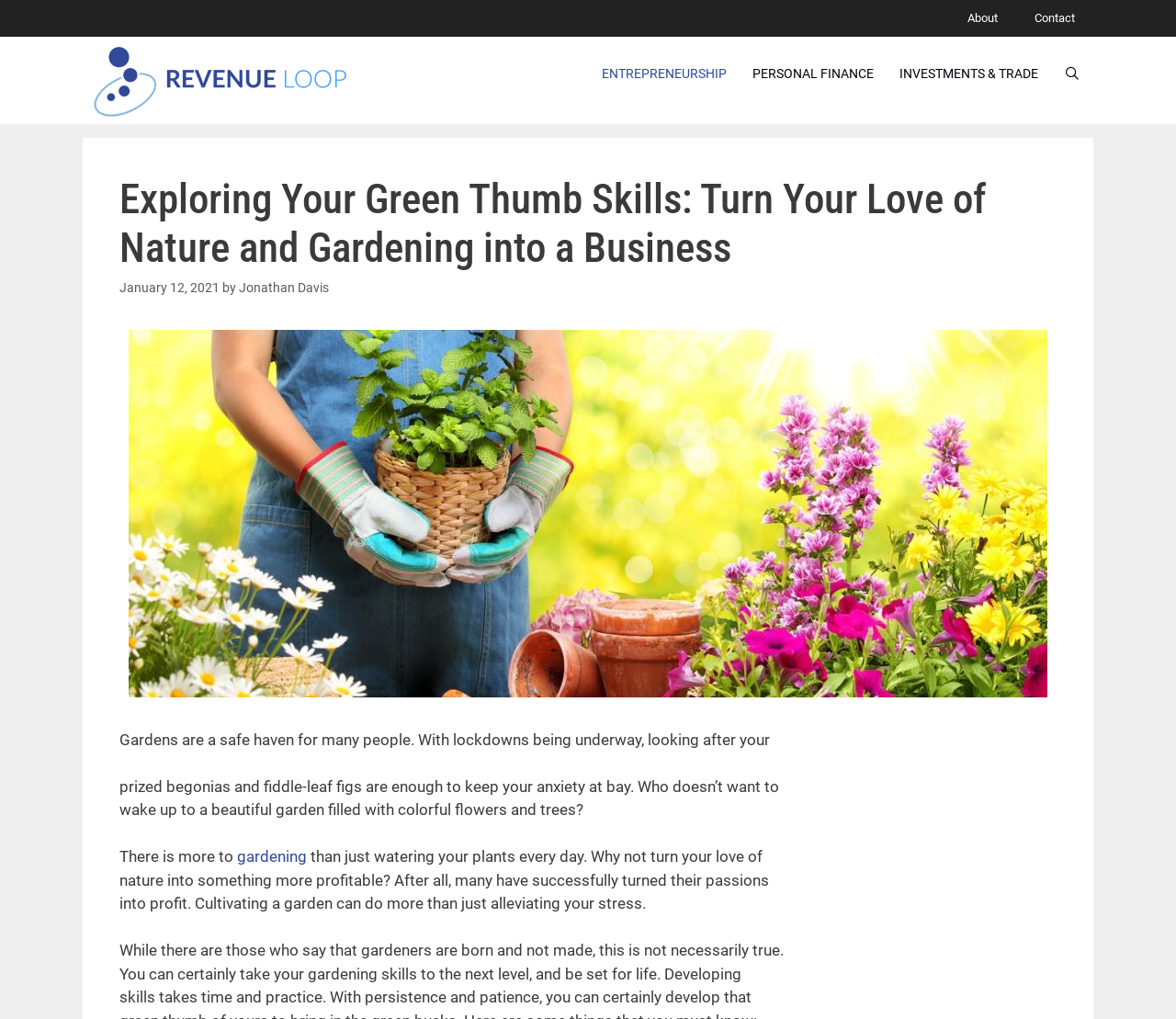Indicate the bounding box coordinates of the element that needs to be clicked to satisfy the following instruction: "Click on the 'About' link". The coordinates should be four float numbers between 0 and 1, i.e., [left, top, right, bottom].

[0.807, 0.0, 0.864, 0.036]